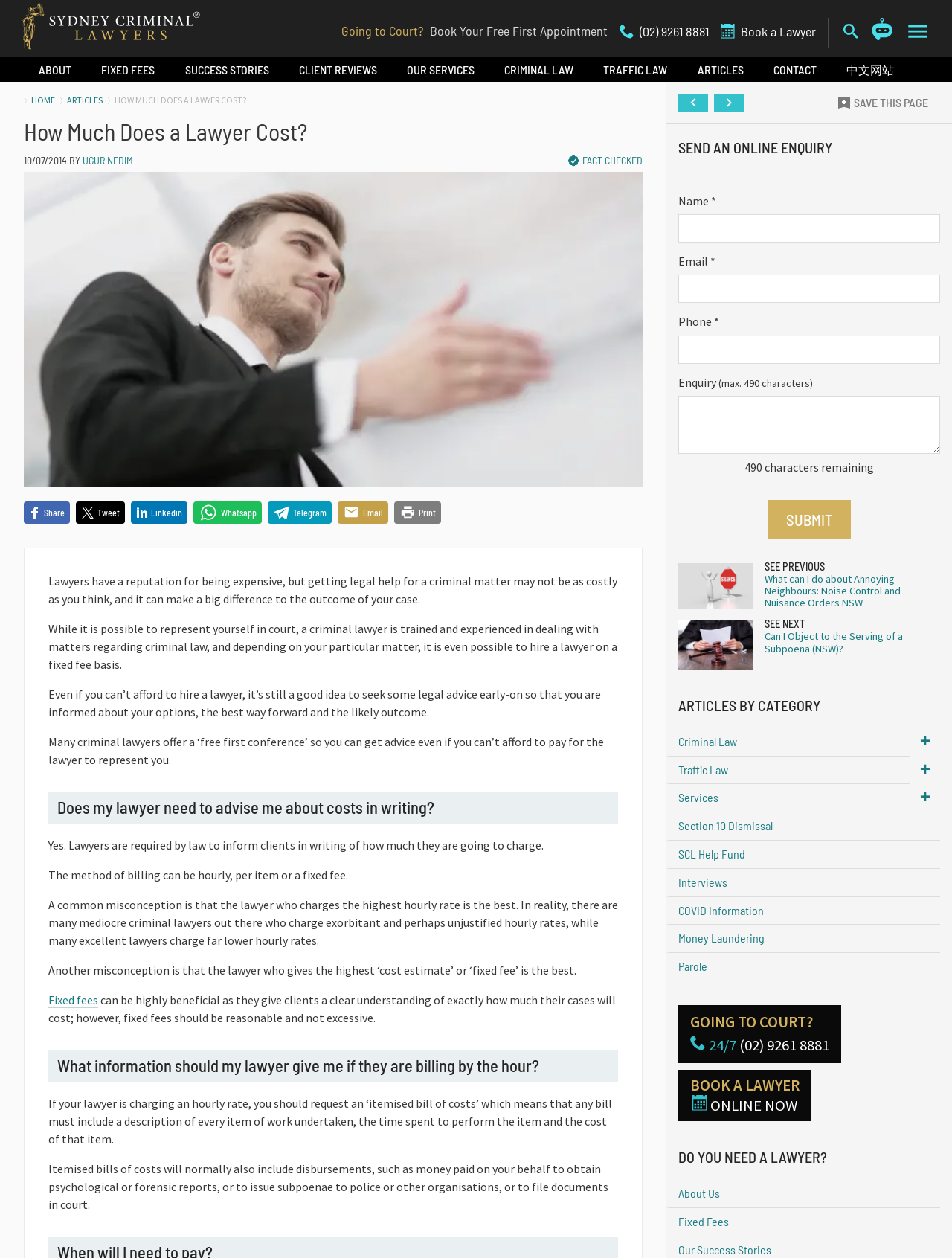Provide a one-word or short-phrase response to the question:
What is the purpose of seeking legal advice early on?

To be informed about options